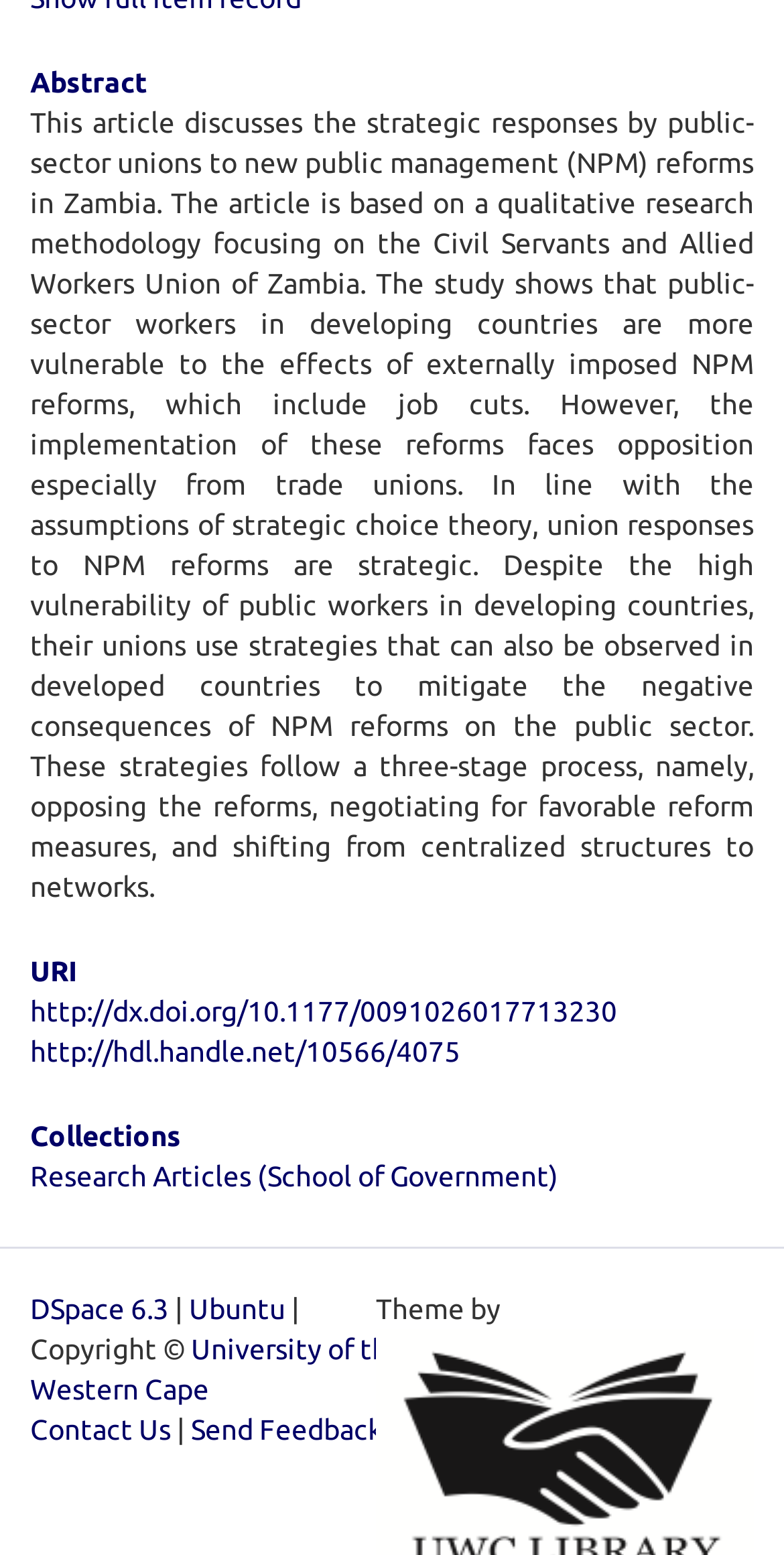Kindly determine the bounding box coordinates for the area that needs to be clicked to execute this instruction: "Visit Atmire NV website".

[0.479, 0.938, 0.962, 0.959]